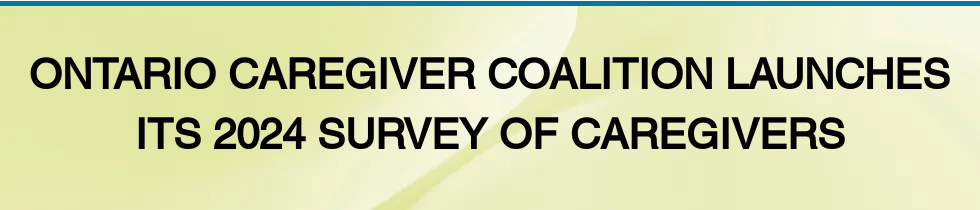Describe all the elements and aspects of the image comprehensively.

The image features a bold, prominent heading that reads "ONTARIO CAREGIVER COALITION LAUNCHES ITS 2024 SURVEY OF CAREGIVERS." Set against a soft yellow background, the text is presented in a large, sans-serif font that conveys urgency and importance regarding the survey aimed at gathering insights from caregivers in Ontario. This initiative emphasizes the coalition's commitment to understanding and advocating for the needs and challenges faced by caregivers, encouraging widespread participation to amplify their message for change.